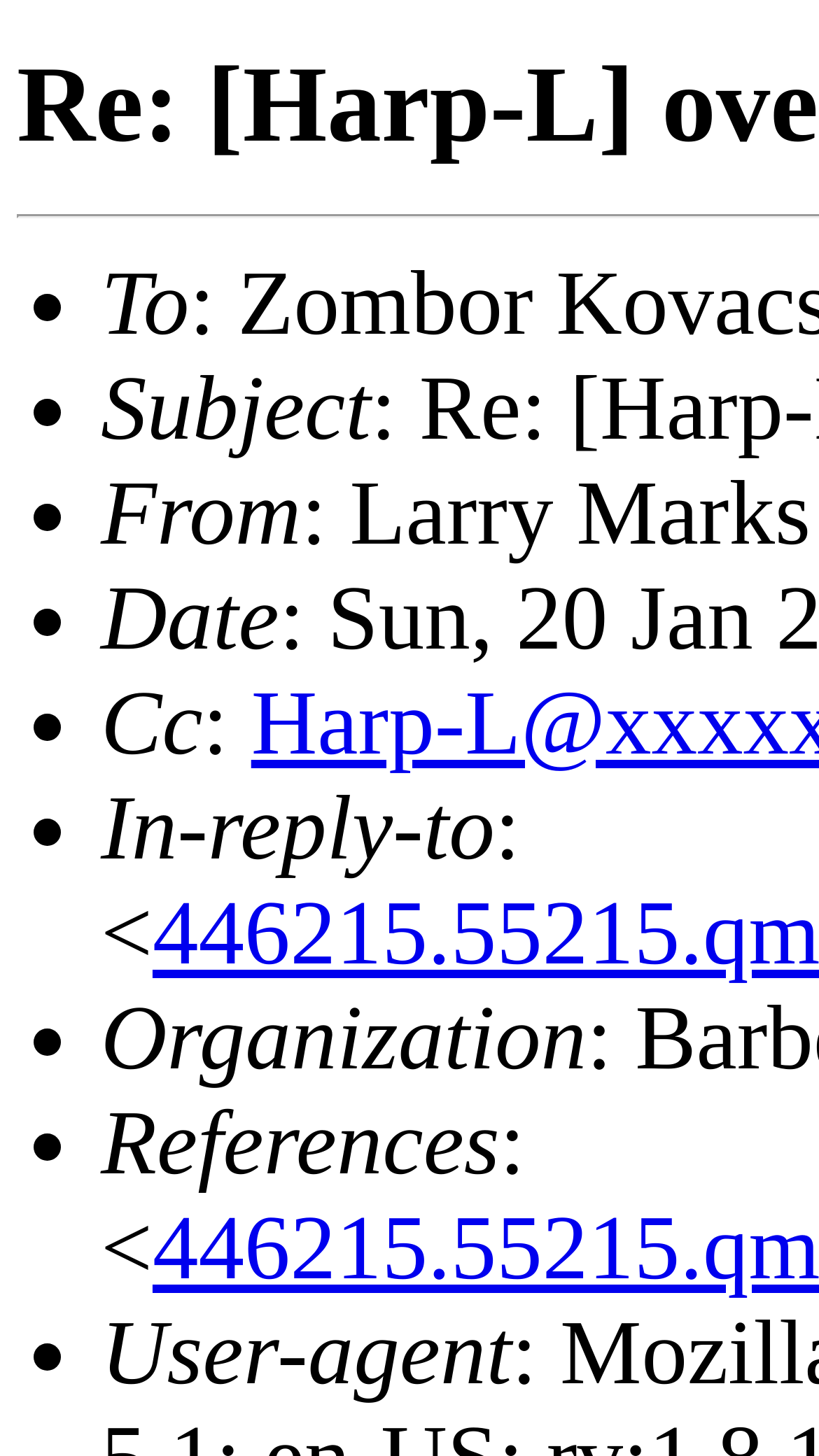Please extract the title of the webpage.

Re: [Harp-L] overblows vs half valving